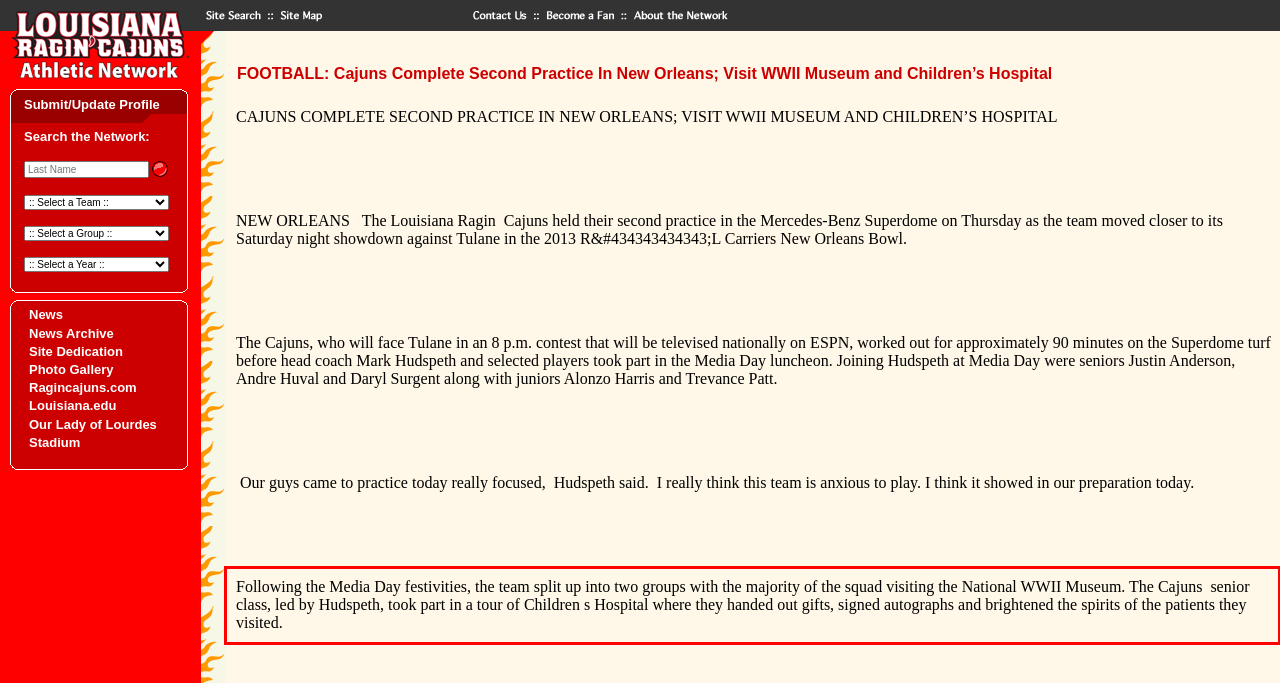Analyze the webpage screenshot and use OCR to recognize the text content in the red bounding box.

Following the Media Day festivities, the team split up into two groups with the majority of the squad visiting the National WWII Museum. The Cajuns senior class, led by Hudspeth, took part in a tour of Children s Hospital where they handed out gifts, signed autographs and brightened the spirits of the patients they visited.